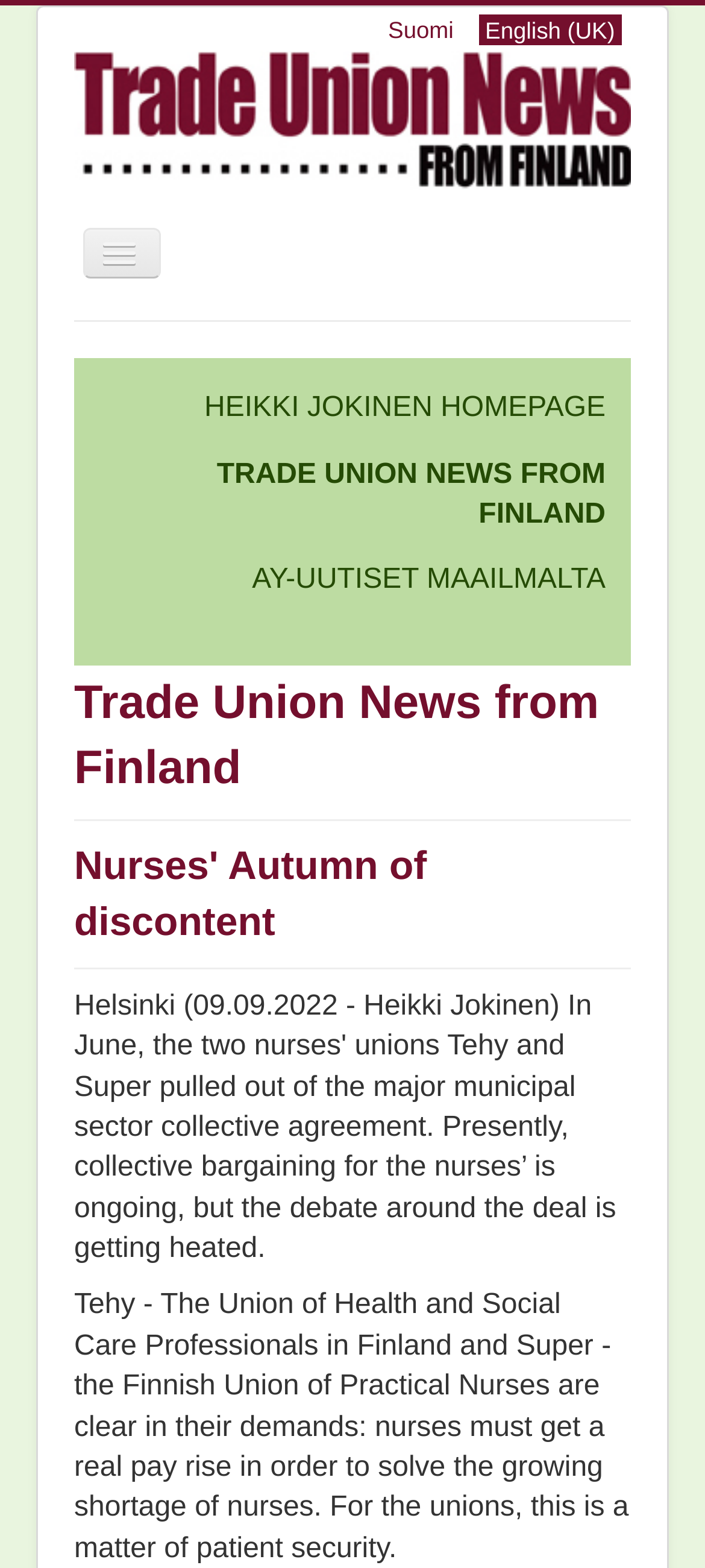What language options are available?
Based on the visual details in the image, please answer the question thoroughly.

I found the language options by looking at the top of the webpage, where I saw two links, 'Suomi' and 'English (UK)', which indicate the available language options.